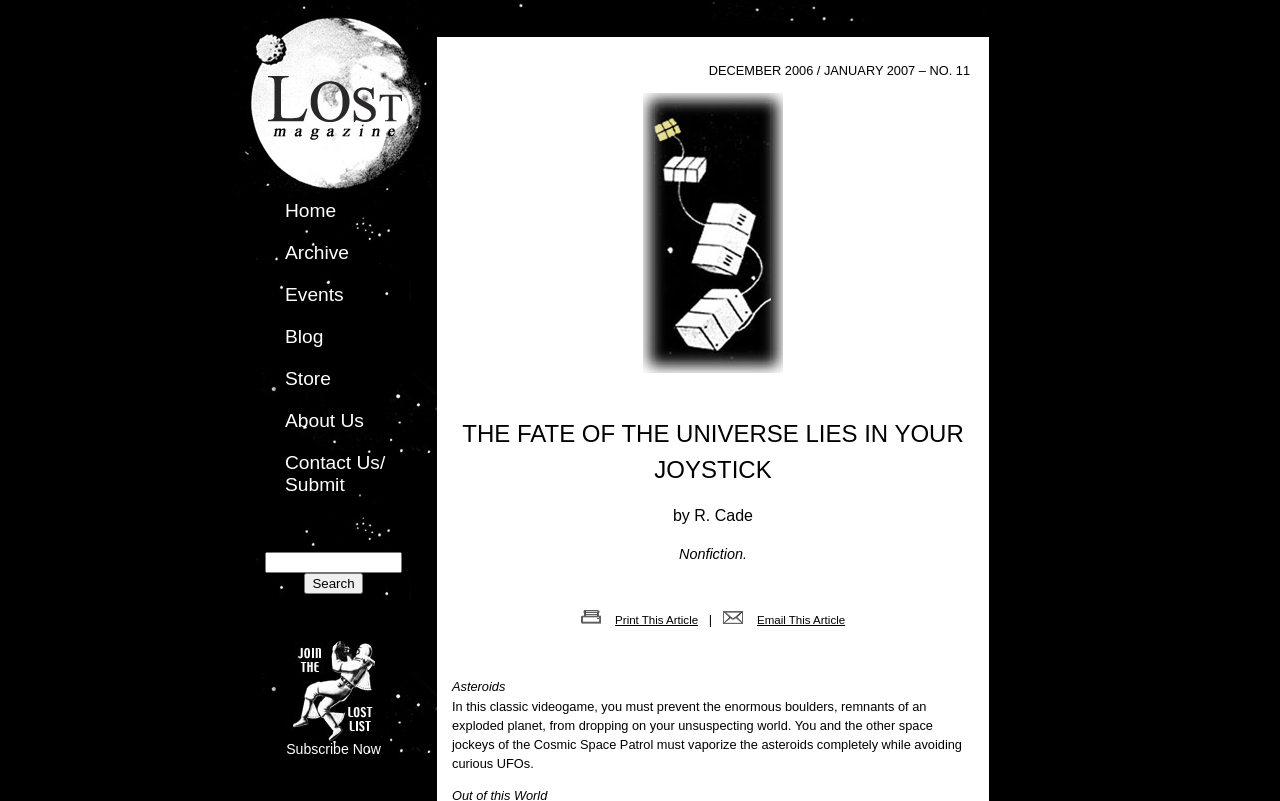Please identify the bounding box coordinates of the element's region that I should click in order to complete the following instruction: "Subscribe Now". The bounding box coordinates consist of four float numbers between 0 and 1, i.e., [left, top, right, bottom].

[0.224, 0.925, 0.298, 0.945]